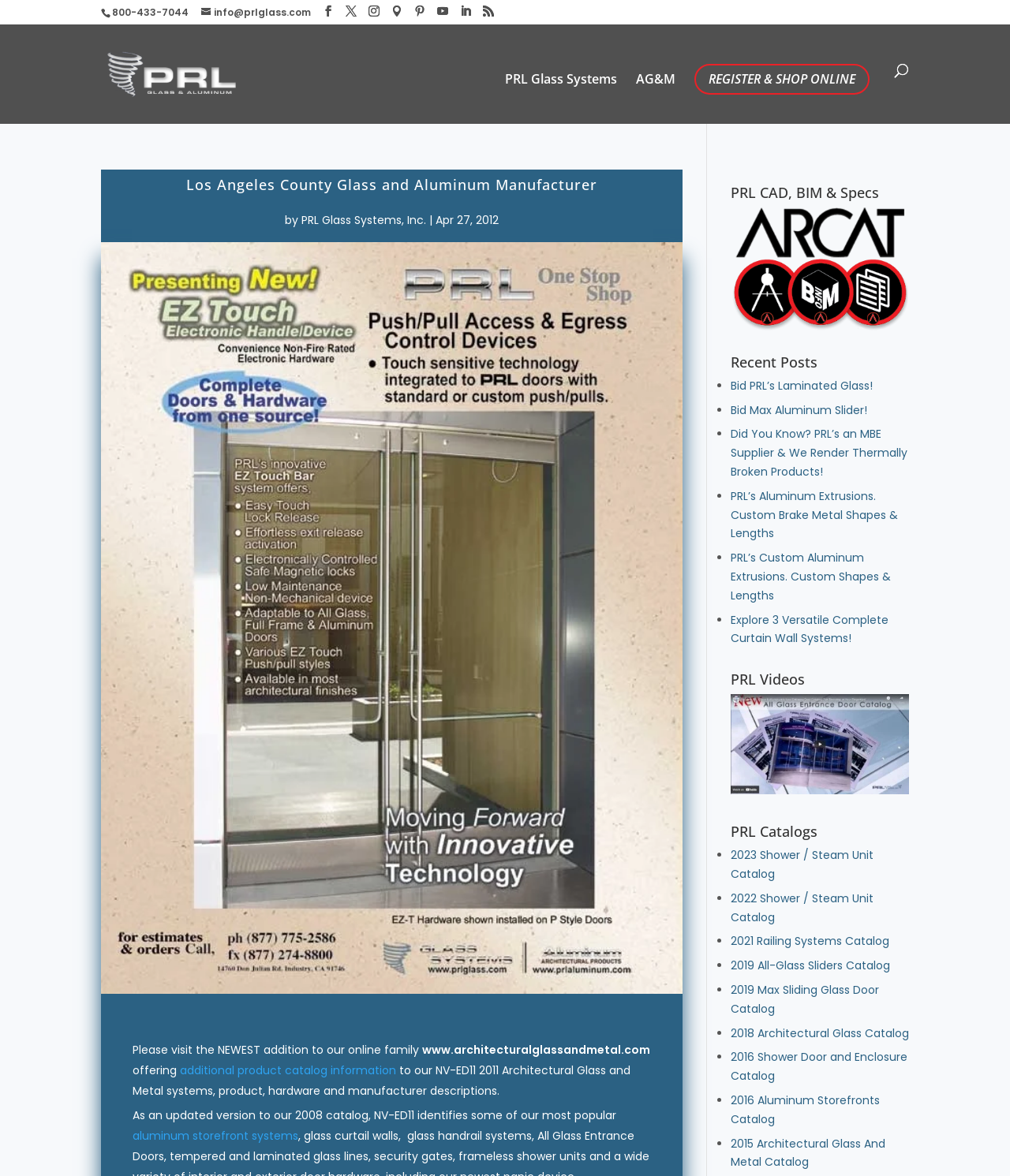Predict the bounding box for the UI component with the following description: "aluminum storefront systems".

[0.131, 0.959, 0.295, 0.973]